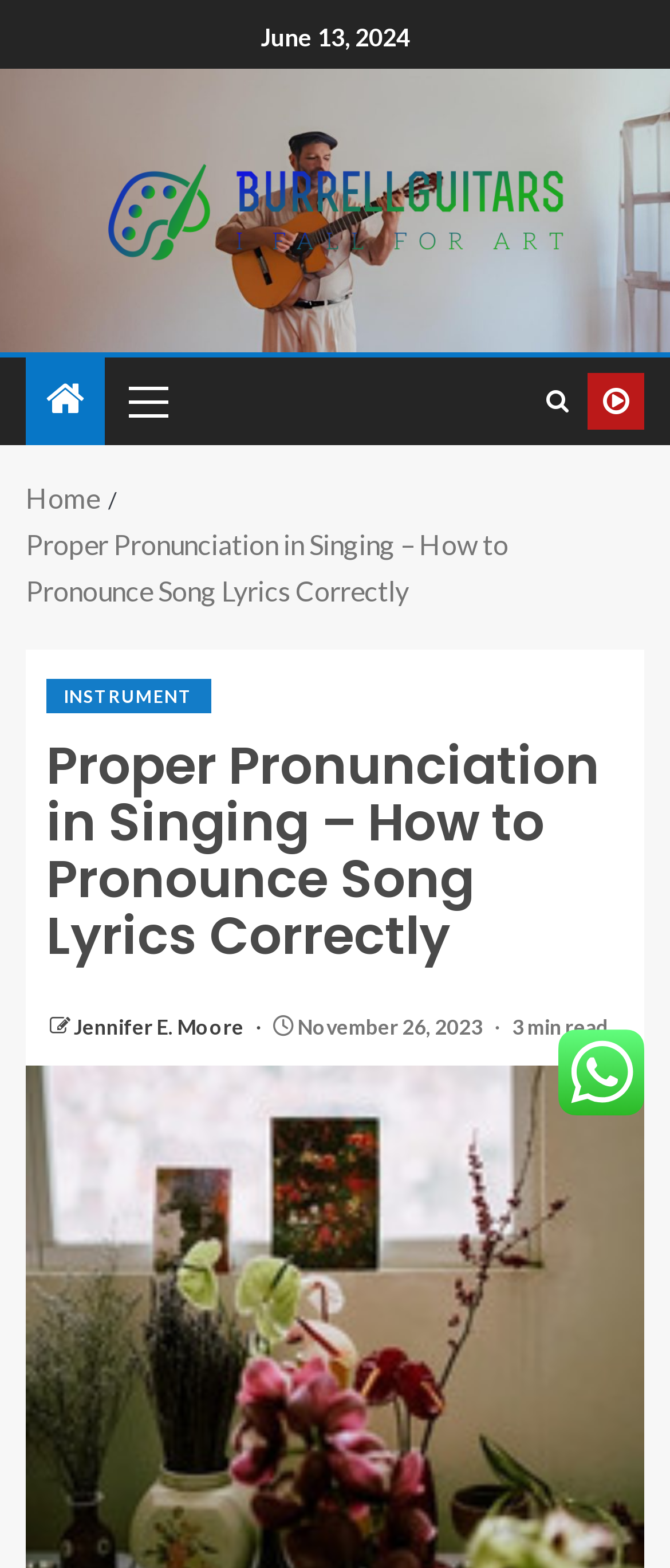Please provide the bounding box coordinate of the region that matches the element description: Jennifer E. Moore. Coordinates should be in the format (top-left x, top-left y, bottom-right x, bottom-right y) and all values should be between 0 and 1.

[0.11, 0.646, 0.369, 0.663]